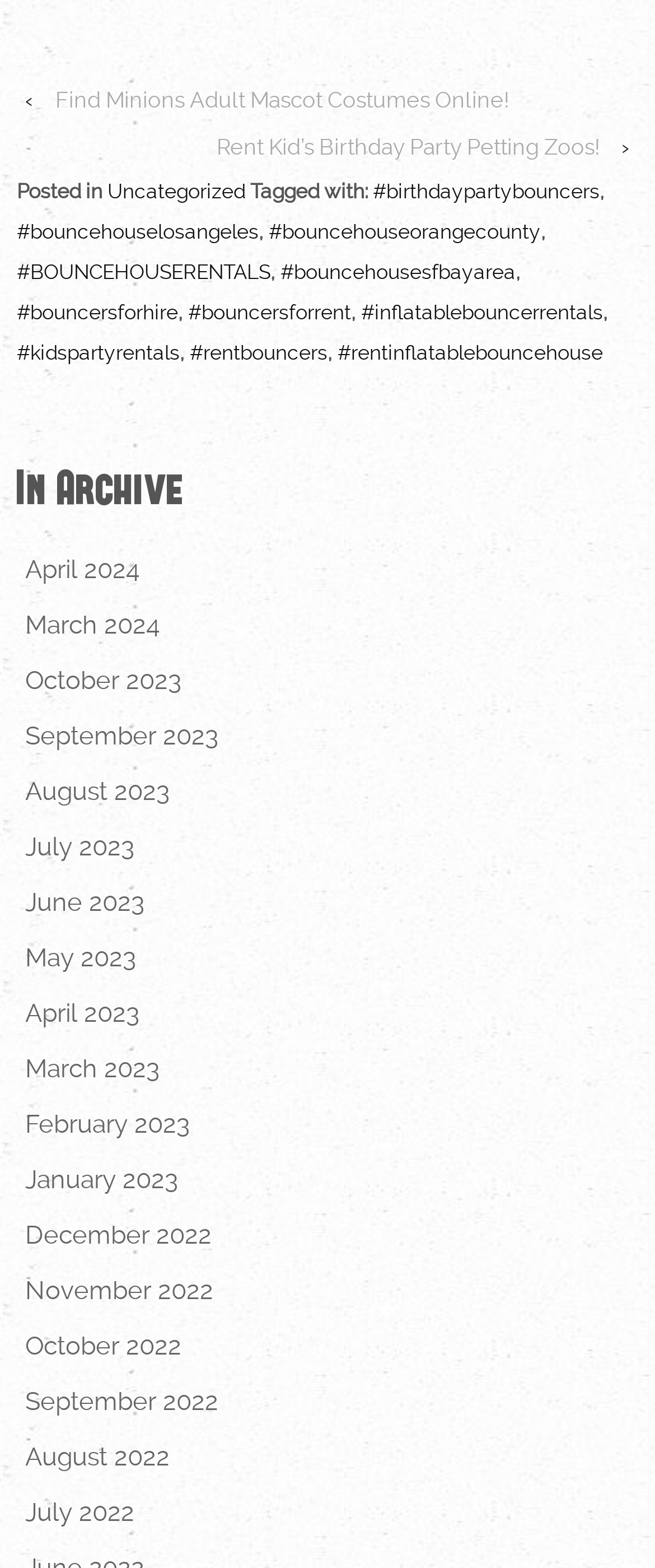Identify the bounding box coordinates of the clickable region necessary to fulfill the following instruction: "Click on 'Uncategorized' link". The bounding box coordinates should be four float numbers between 0 and 1, i.e., [left, top, right, bottom].

[0.164, 0.114, 0.374, 0.129]